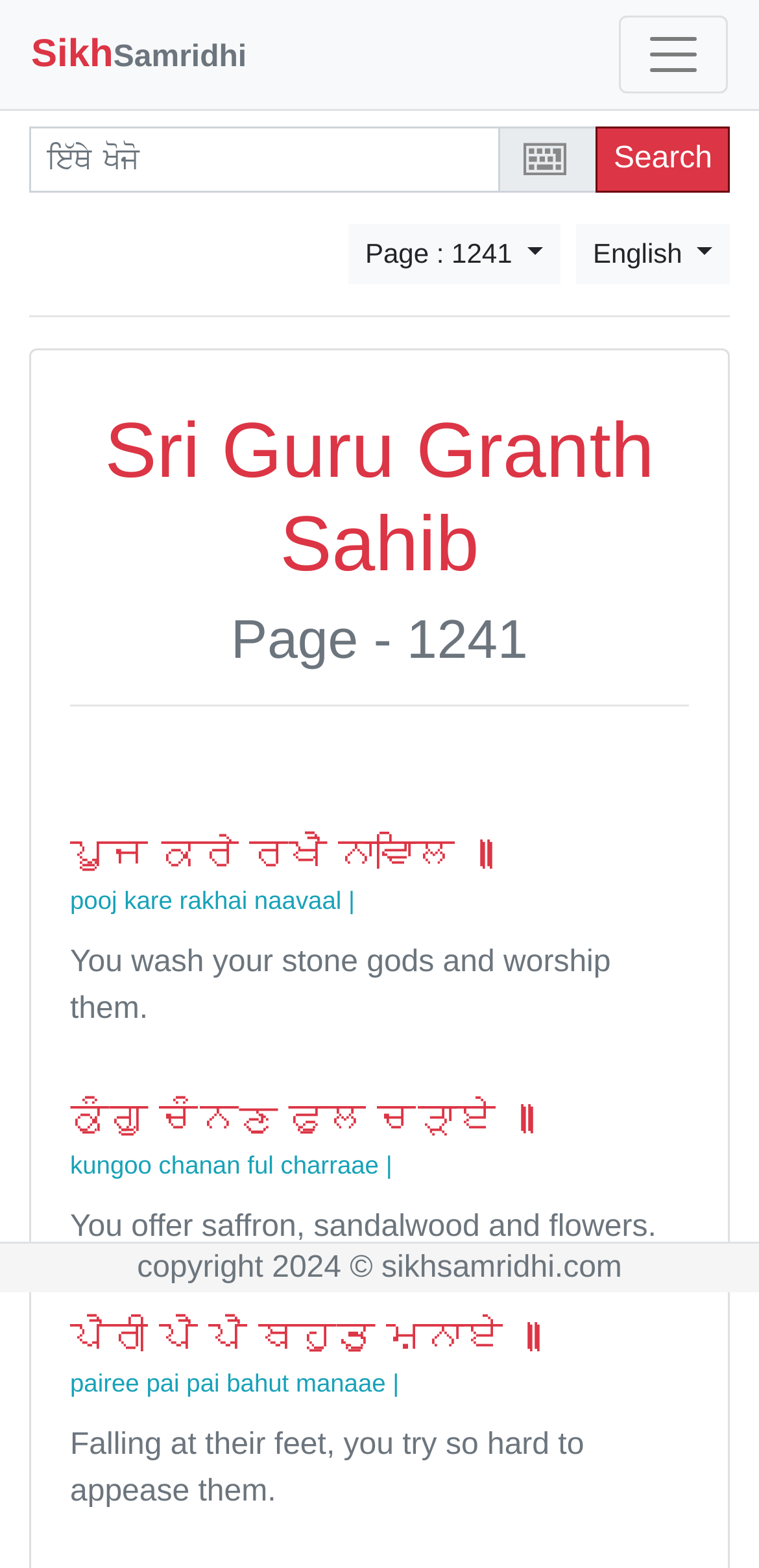What language is the text translated to? Please answer the question using a single word or phrase based on the image.

English